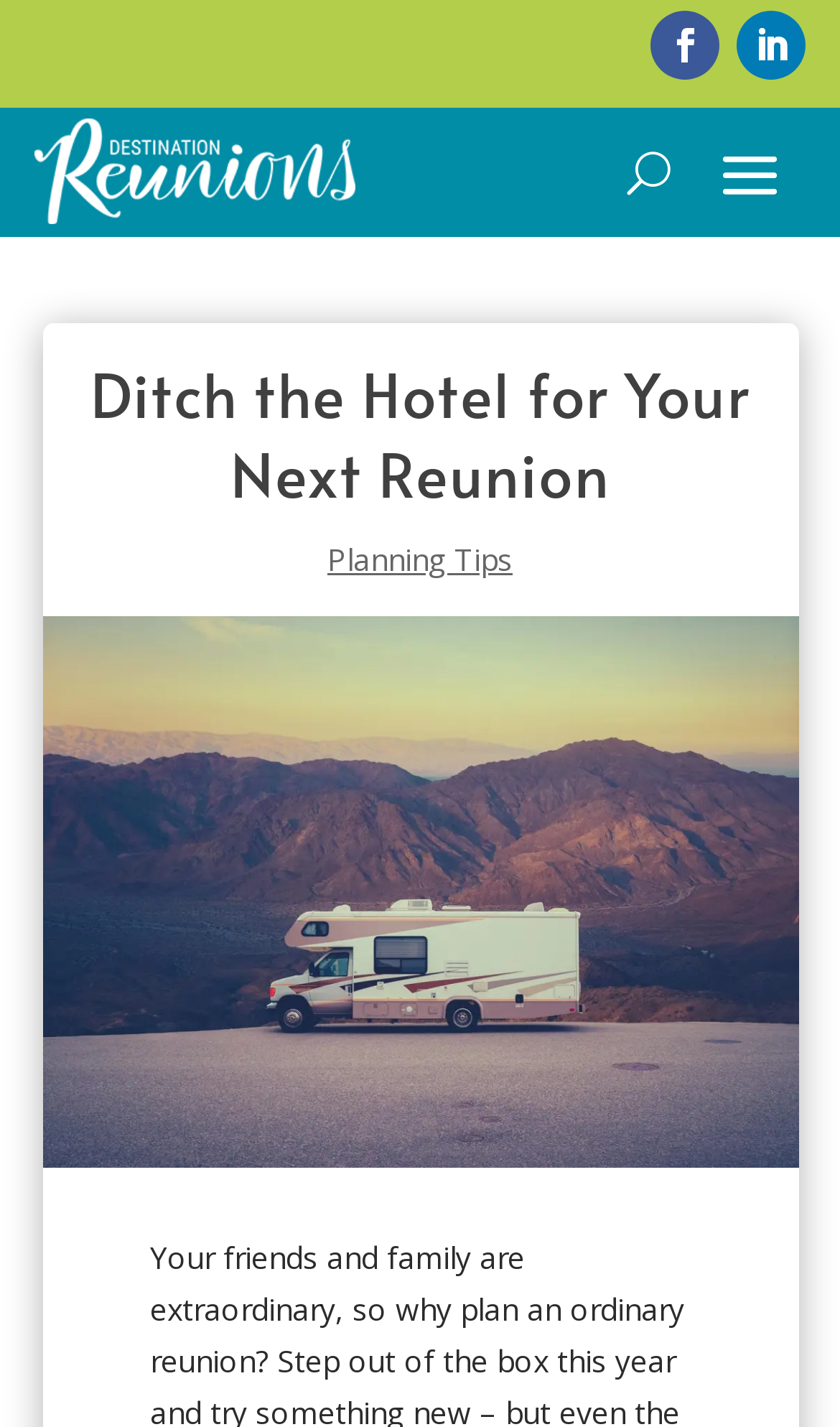What is the topic of the image on the webpage?
From the details in the image, answer the question comprehensively.

The image on the webpage is related to 'Alternative Accommodations', which is an image element located at the middle of the webpage, with a bounding box of [0.05, 0.432, 0.95, 0.819].